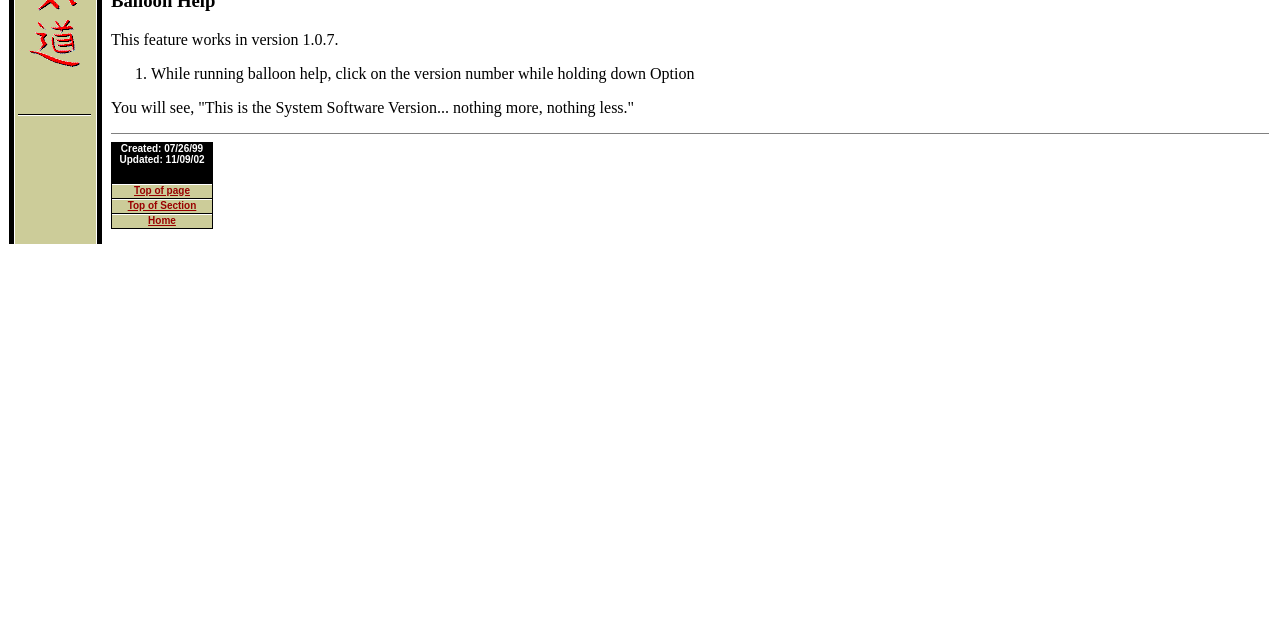From the webpage screenshot, identify the region described by Top of Section. Provide the bounding box coordinates as (top-left x, top-left y, bottom-right x, bottom-right y), with each value being a floating point number between 0 and 1.

[0.1, 0.304, 0.153, 0.331]